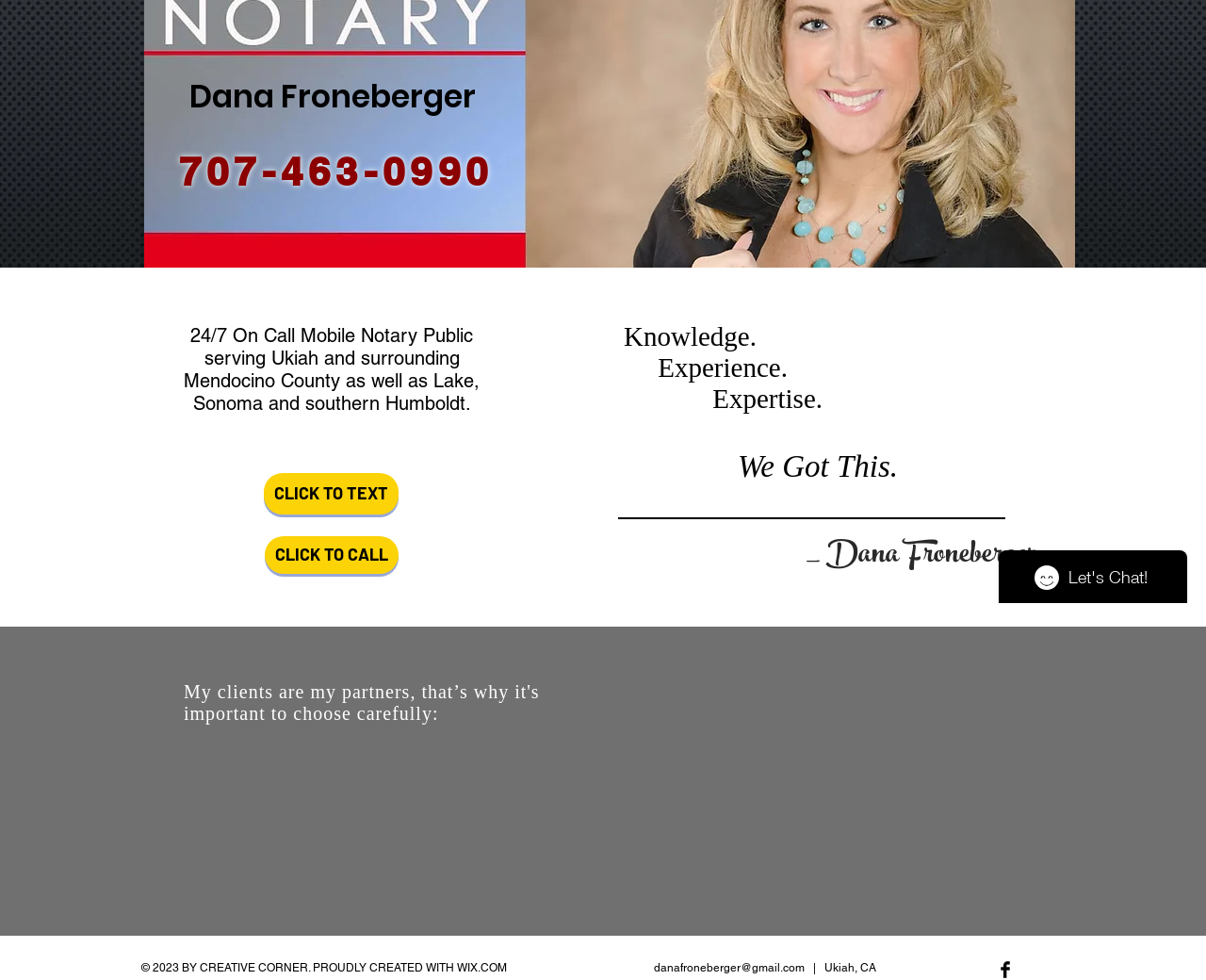Find the bounding box coordinates of the UI element according to this description: "CLICK TO TEXT".

[0.219, 0.483, 0.33, 0.525]